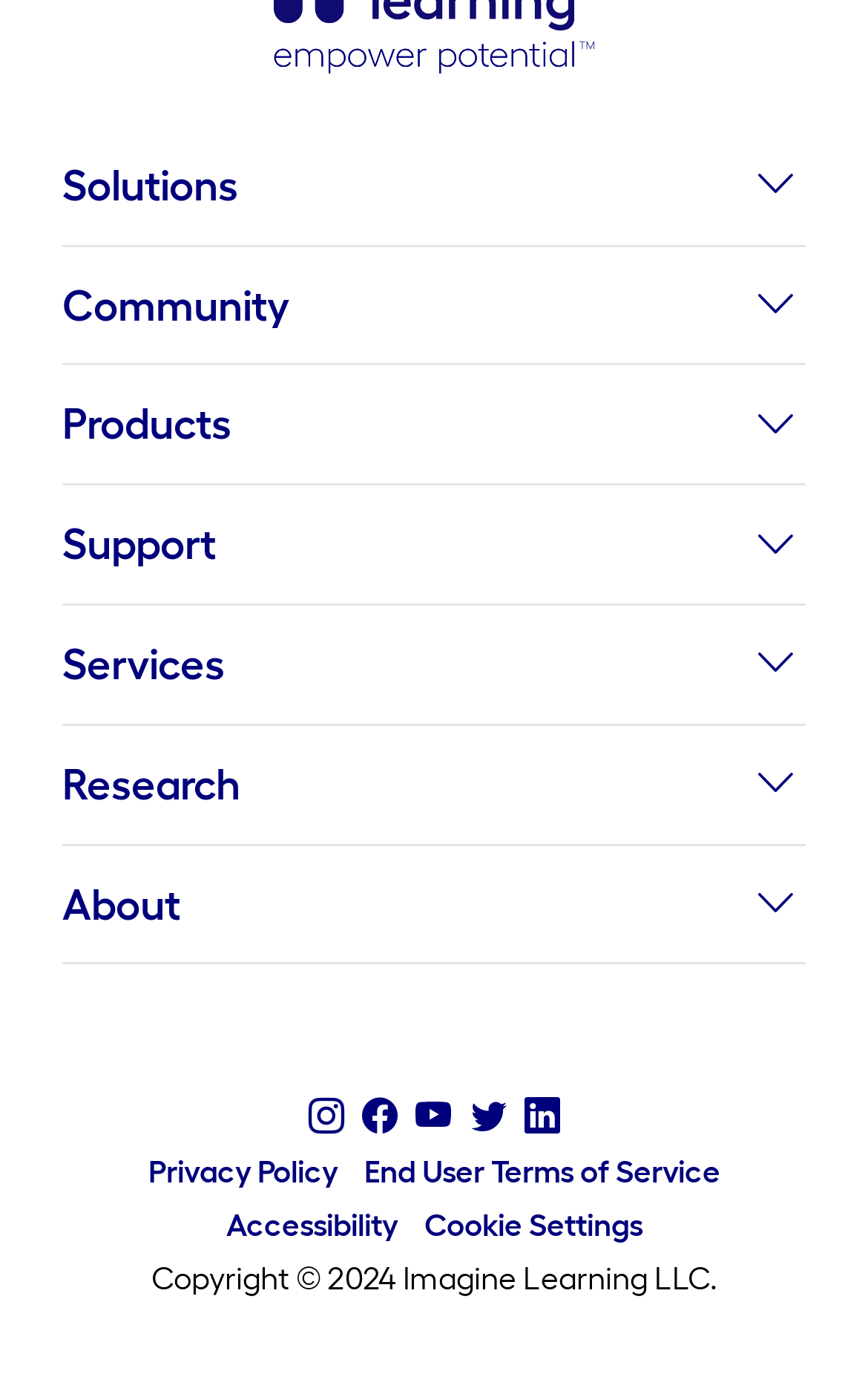What is the last item in the footer?
Please respond to the question with as much detail as possible.

I looked at the bottom of the webpage and found the last item in the footer section, which is 'Cookie Settings'.